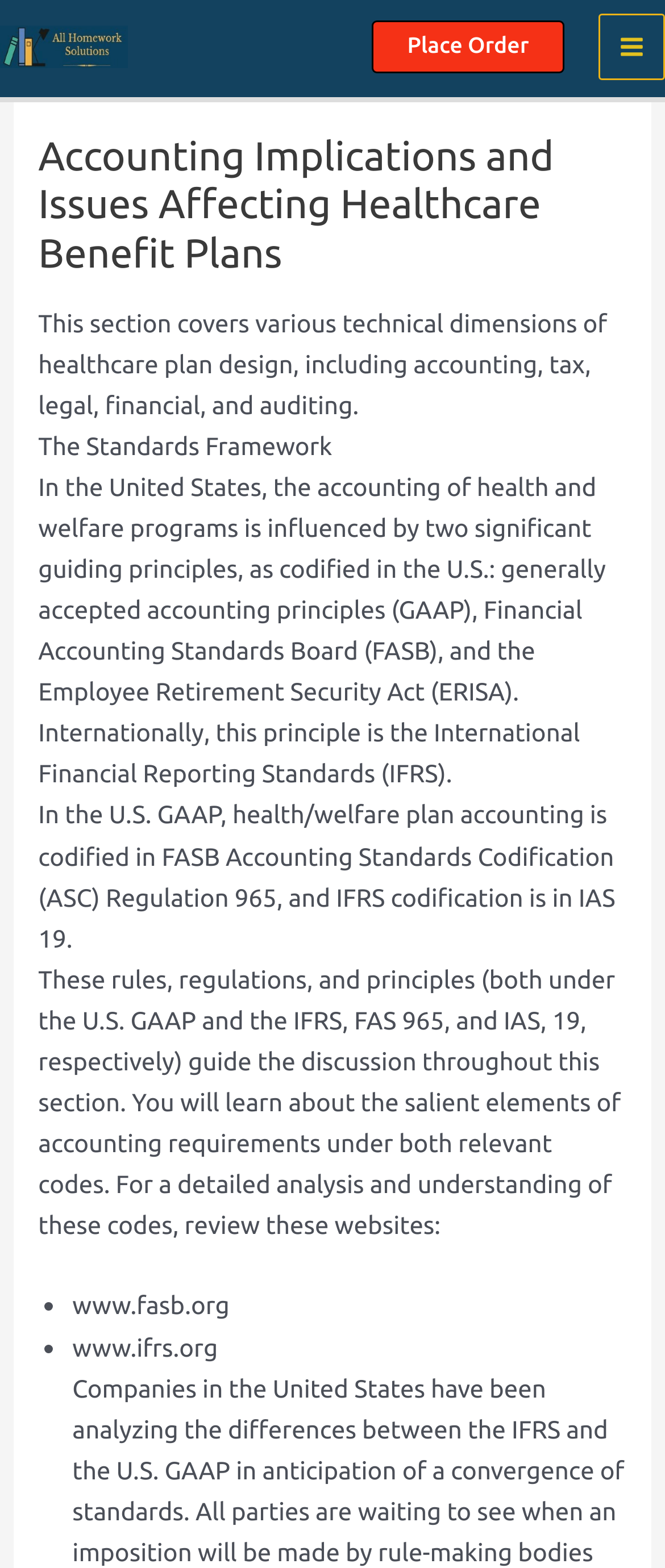Identify the bounding box coordinates for the UI element described as follows: Main Menu. Use the format (top-left x, top-left y, bottom-right x, bottom-right y) and ensure all values are floating point numbers between 0 and 1.

[0.9, 0.008, 1.0, 0.051]